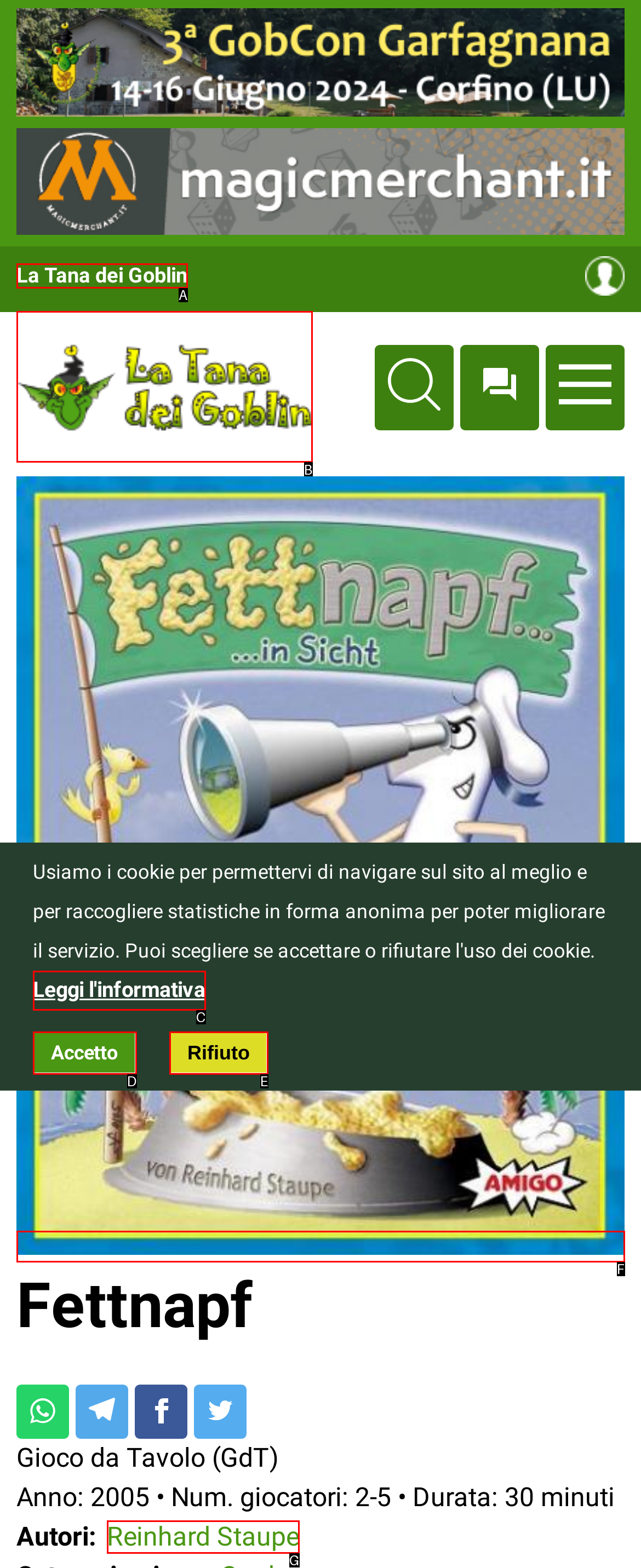Tell me which one HTML element best matches the description: La Tana dei Goblin Answer with the option's letter from the given choices directly.

A